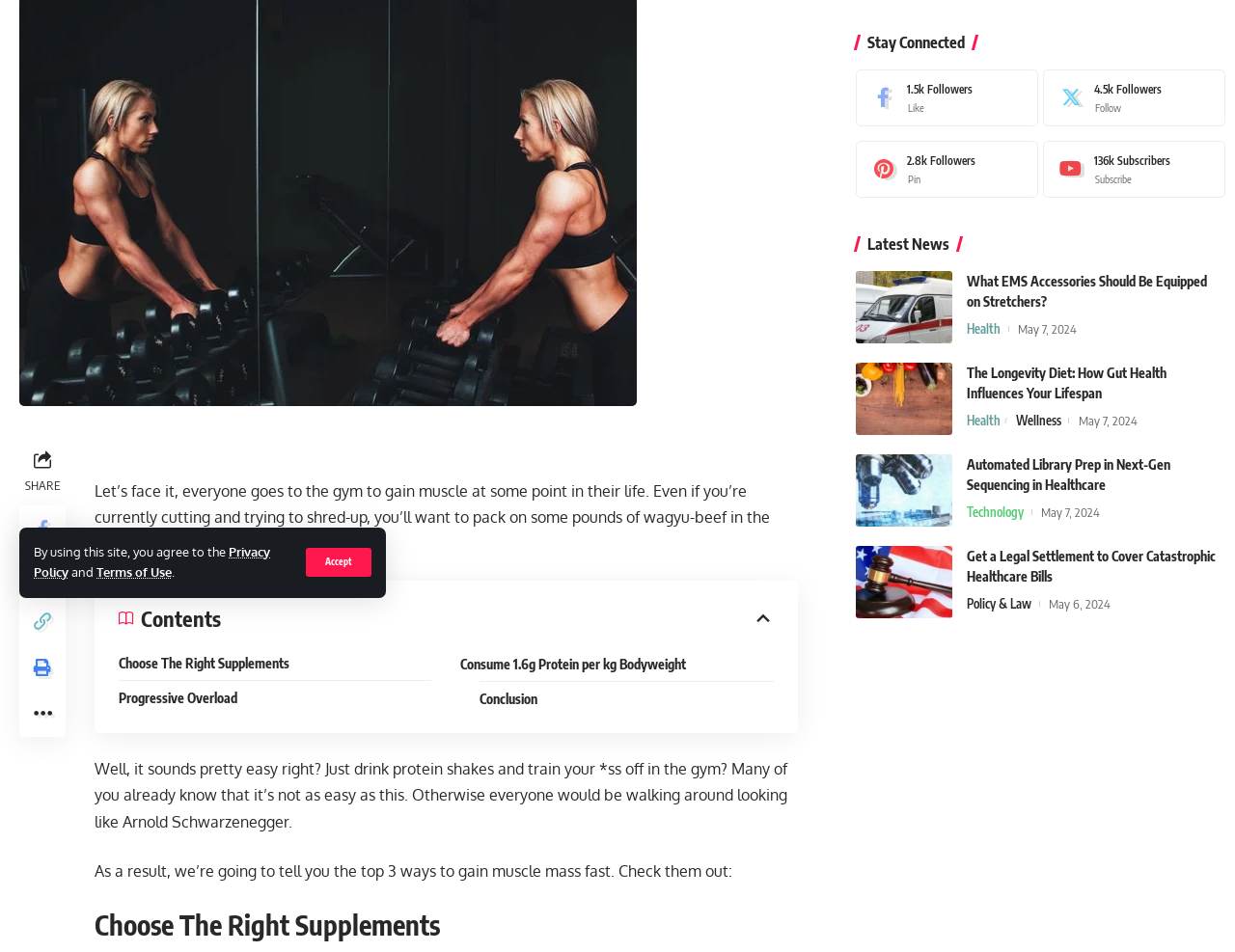Determine the bounding box of the UI element mentioned here: "Progressive Overload". The coordinates must be in the format [left, top, right, bottom] with values ranging from 0 to 1.

[0.096, 0.714, 0.349, 0.751]